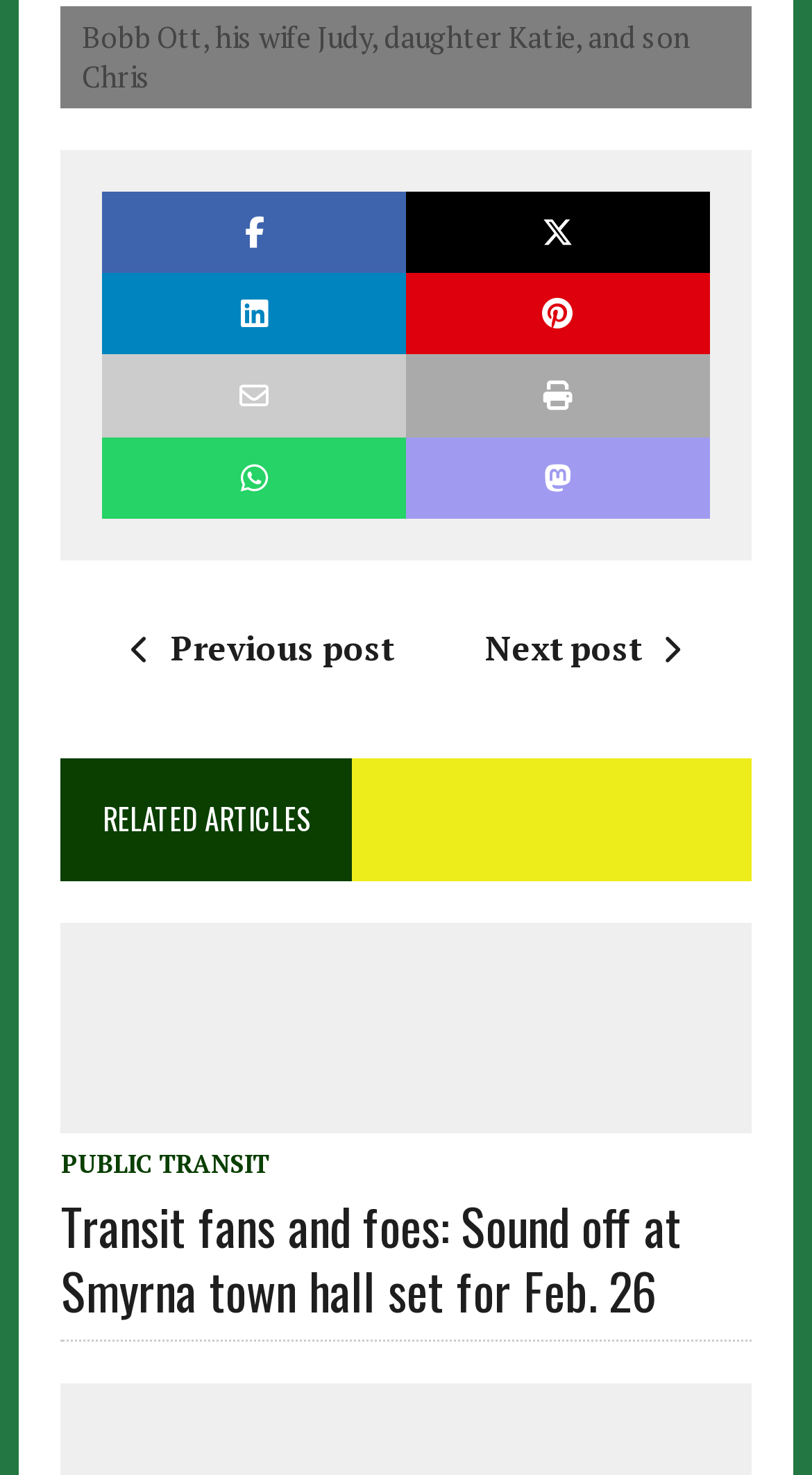Please indicate the bounding box coordinates of the element's region to be clicked to achieve the instruction: "View related article". Provide the coordinates as four float numbers between 0 and 1, i.e., [left, top, right, bottom].

[0.075, 0.625, 0.925, 0.897]